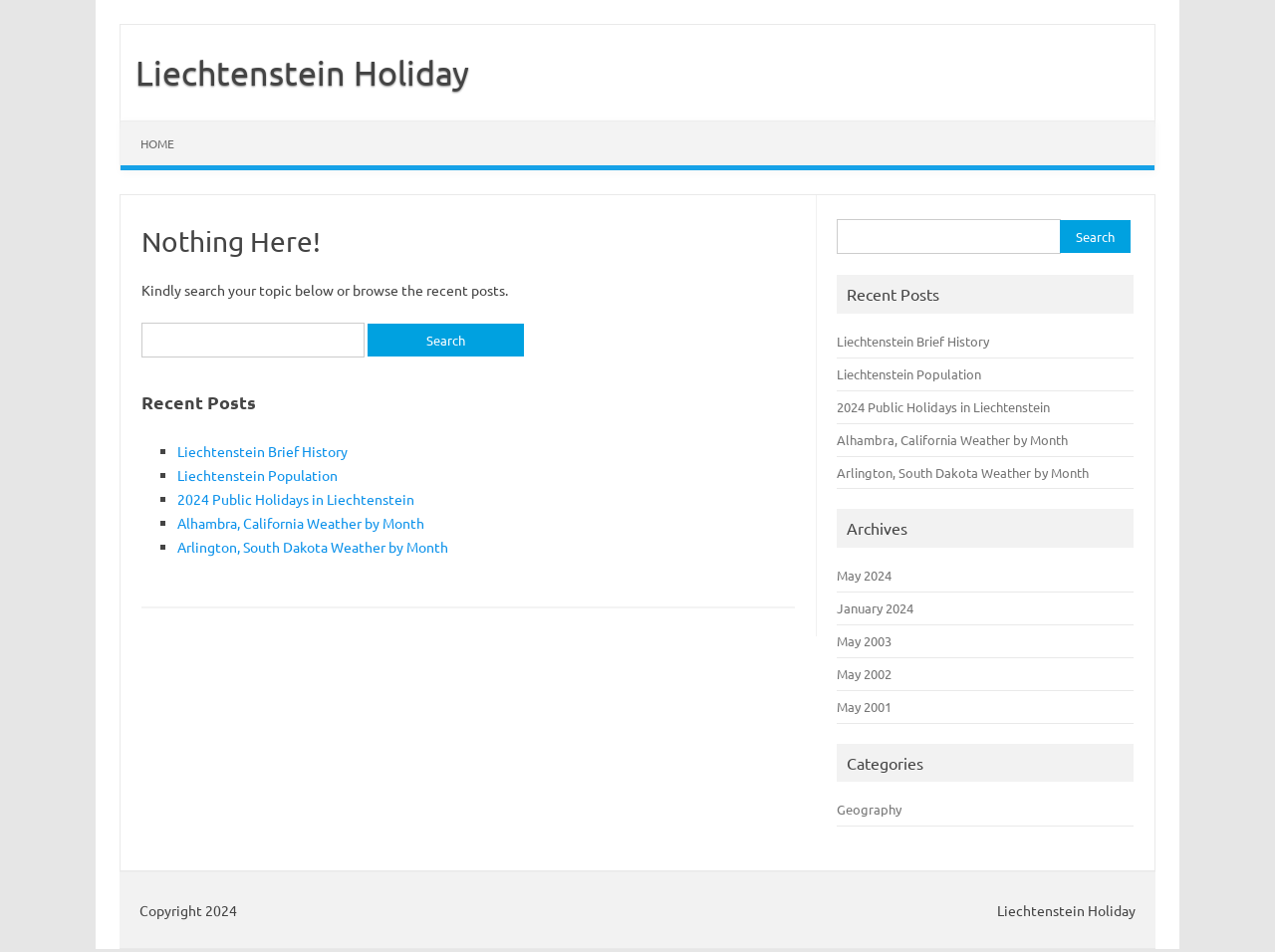Please give a one-word or short phrase response to the following question: 
What is the purpose of the search bar?

To search for topics